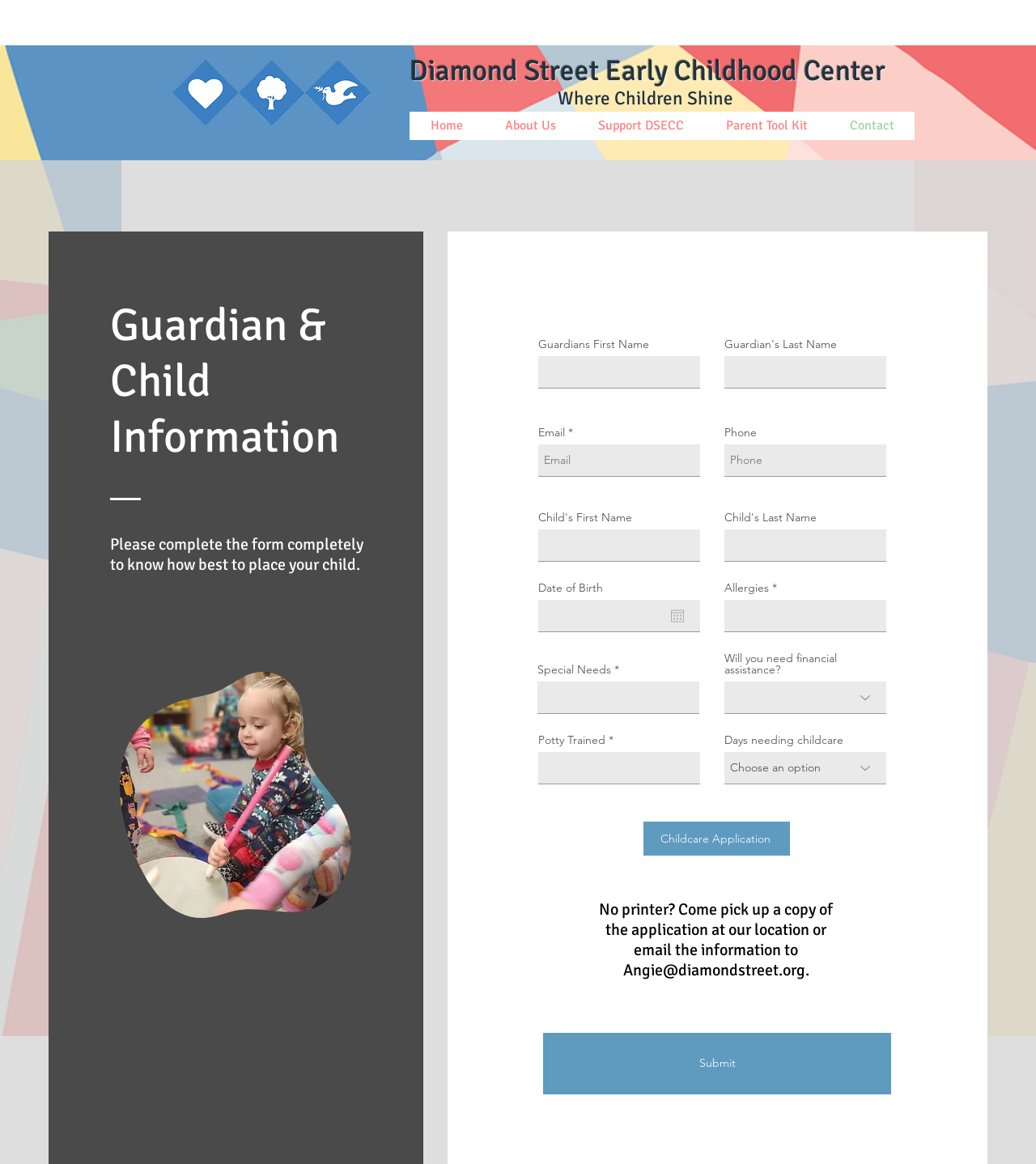Provide a short answer to the following question with just one word or phrase: What is the name of the early childhood center?

Diamond Street Early Childhood Center